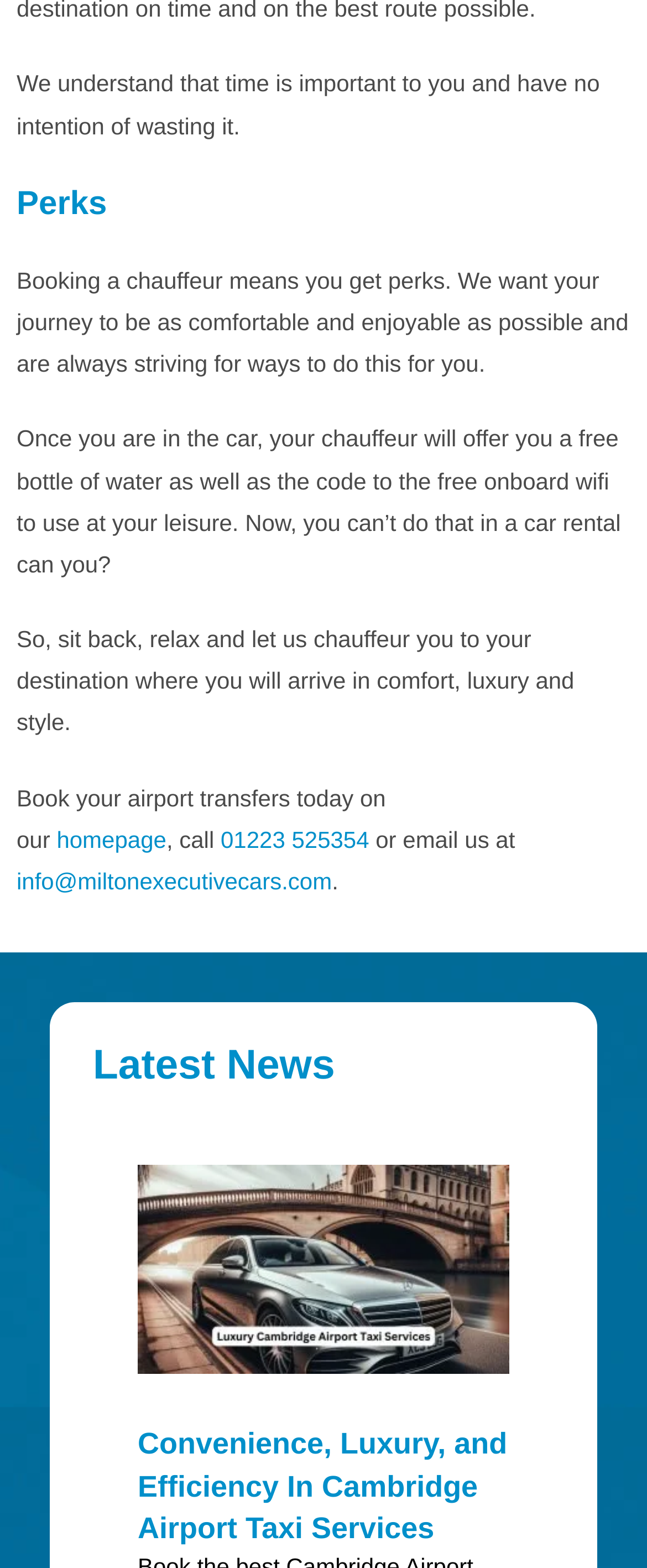Using the information shown in the image, answer the question with as much detail as possible: What is the company's goal for customers' journeys?

Based on the text 'We want your journey to be as comfortable and enjoyable as possible and are always striving for ways to do this for you.', it is clear that the company's goal is to provide comfort and enjoyment to its customers during their journeys.